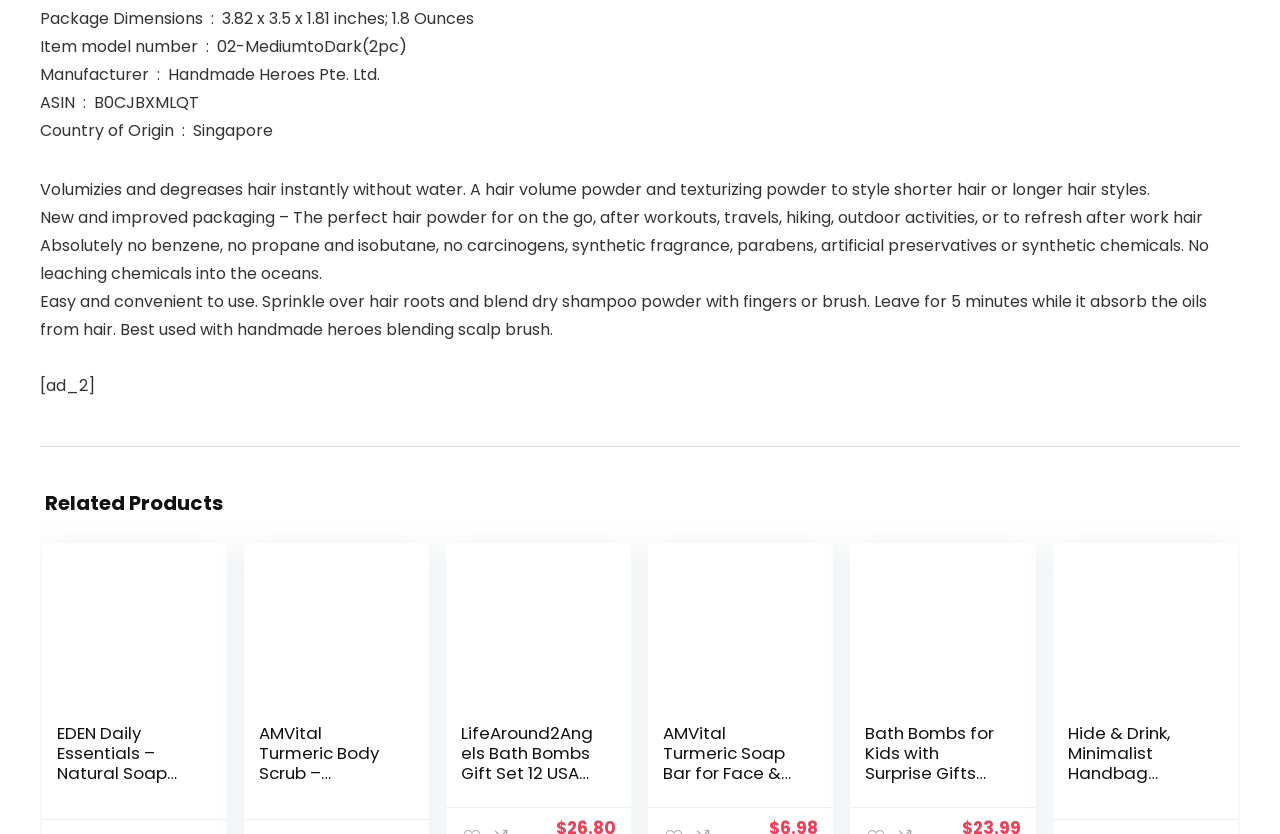Determine the bounding box coordinates of the clickable region to execute the instruction: "Click the link to EDEN Daily Essentials soap bar". The coordinates should be four float numbers between 0 and 1, denoted as [left, top, right, bottom].

[0.044, 0.02, 0.151, 0.529]